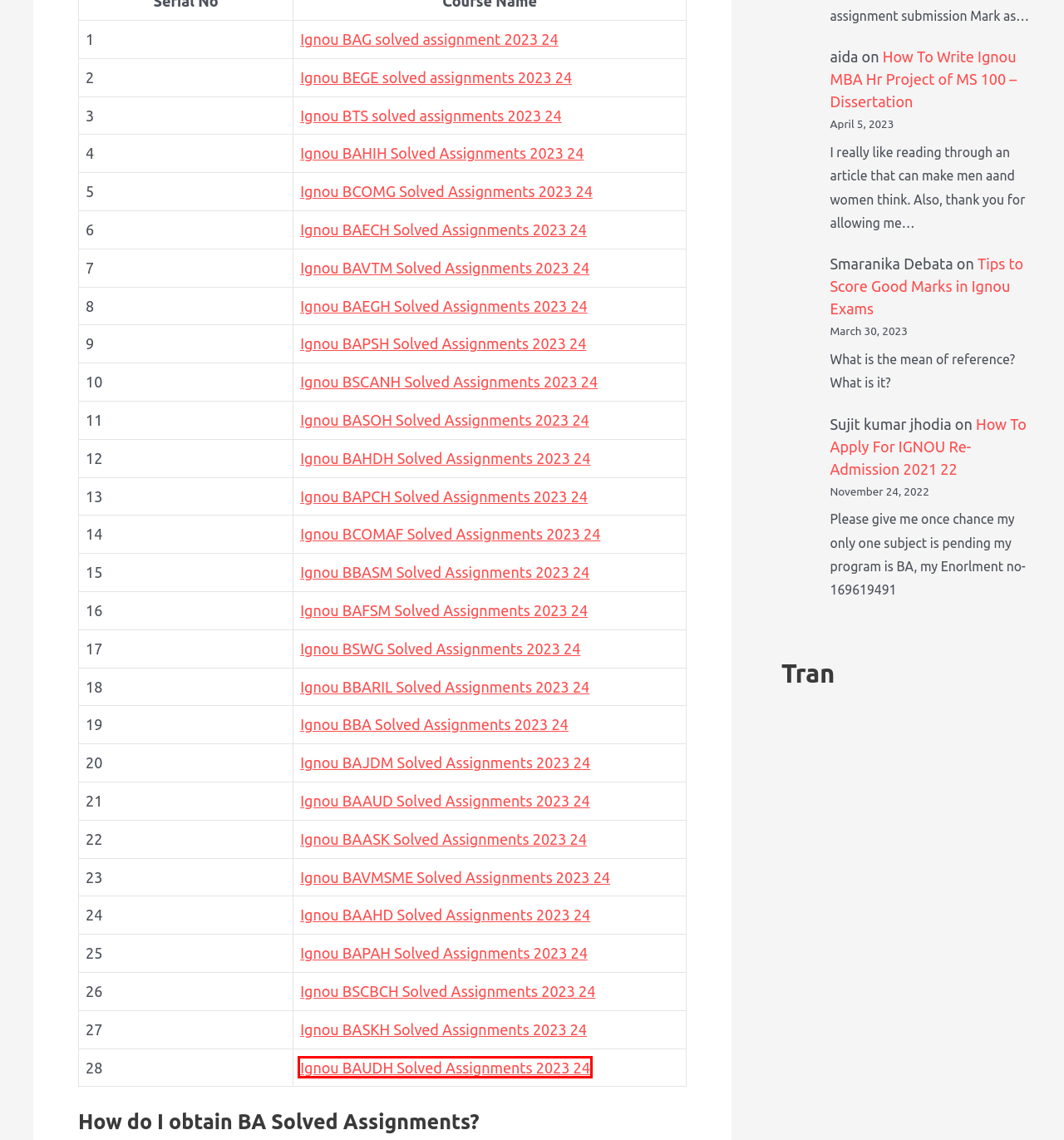You are looking at a webpage screenshot with a red bounding box around an element. Pick the description that best matches the new webpage after interacting with the element in the red bounding box. The possible descriptions are:
A. Ignou BAECH Solved Assignments 2023-24 | BA in Economics
B. IGNOU BAHDH Solved Assignment 2023 24 | BA in Hindi
C. Ignou BAFSM Solved Assignment 2023 24 - Ignou Project
D. How To Write Ignou MBA Hr Project of MS 100 - Dissertation
E. Ignou BEGE Solved Assignments 2023 24
F. Ignou BBA Solved Assignment 2023 24
G. Ignou BASKH Solved Assignment 2023 24 | BA Honours in Sanskrit
H. Ignou BAUDH Solved Assignment 2023 24 - Ignou Project

H